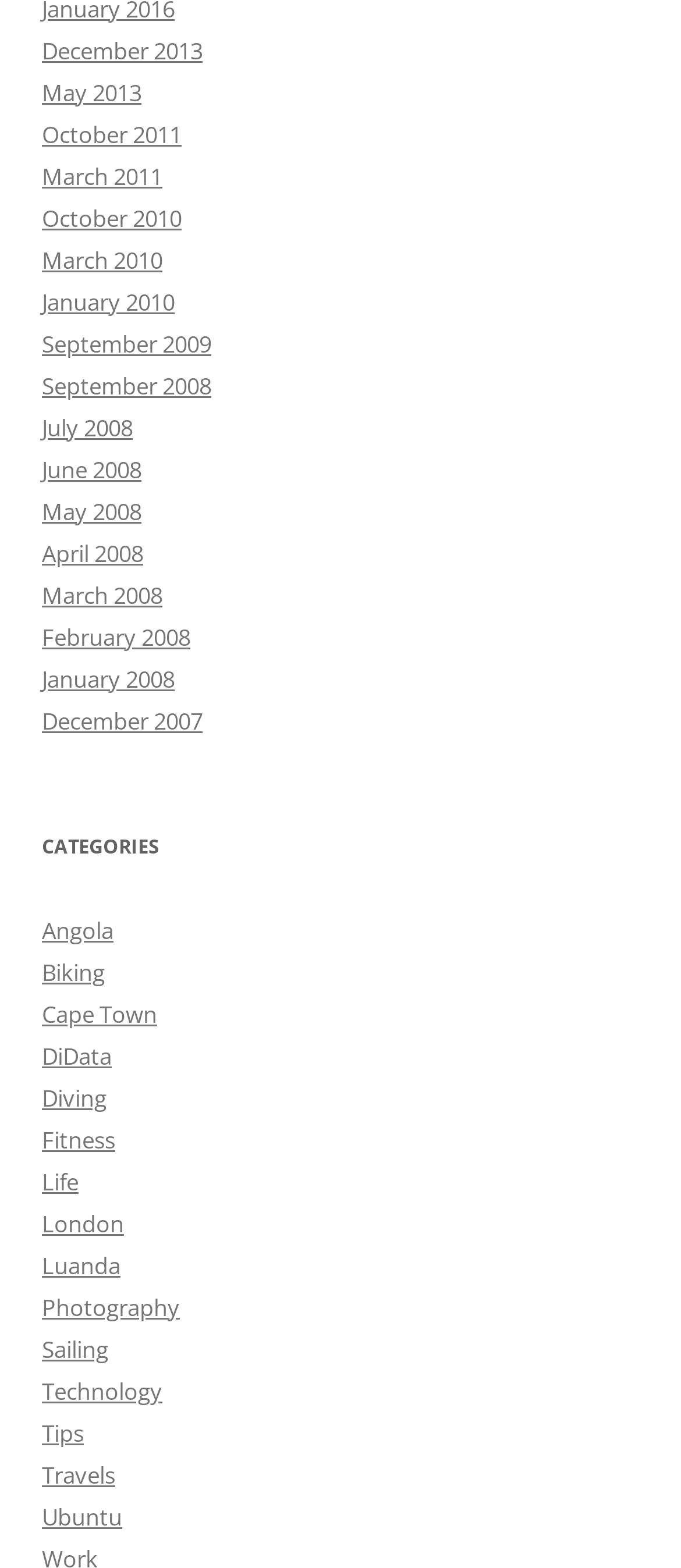Answer the question in a single word or phrase:
How many links are there under the 'CATEGORIES' heading?

20